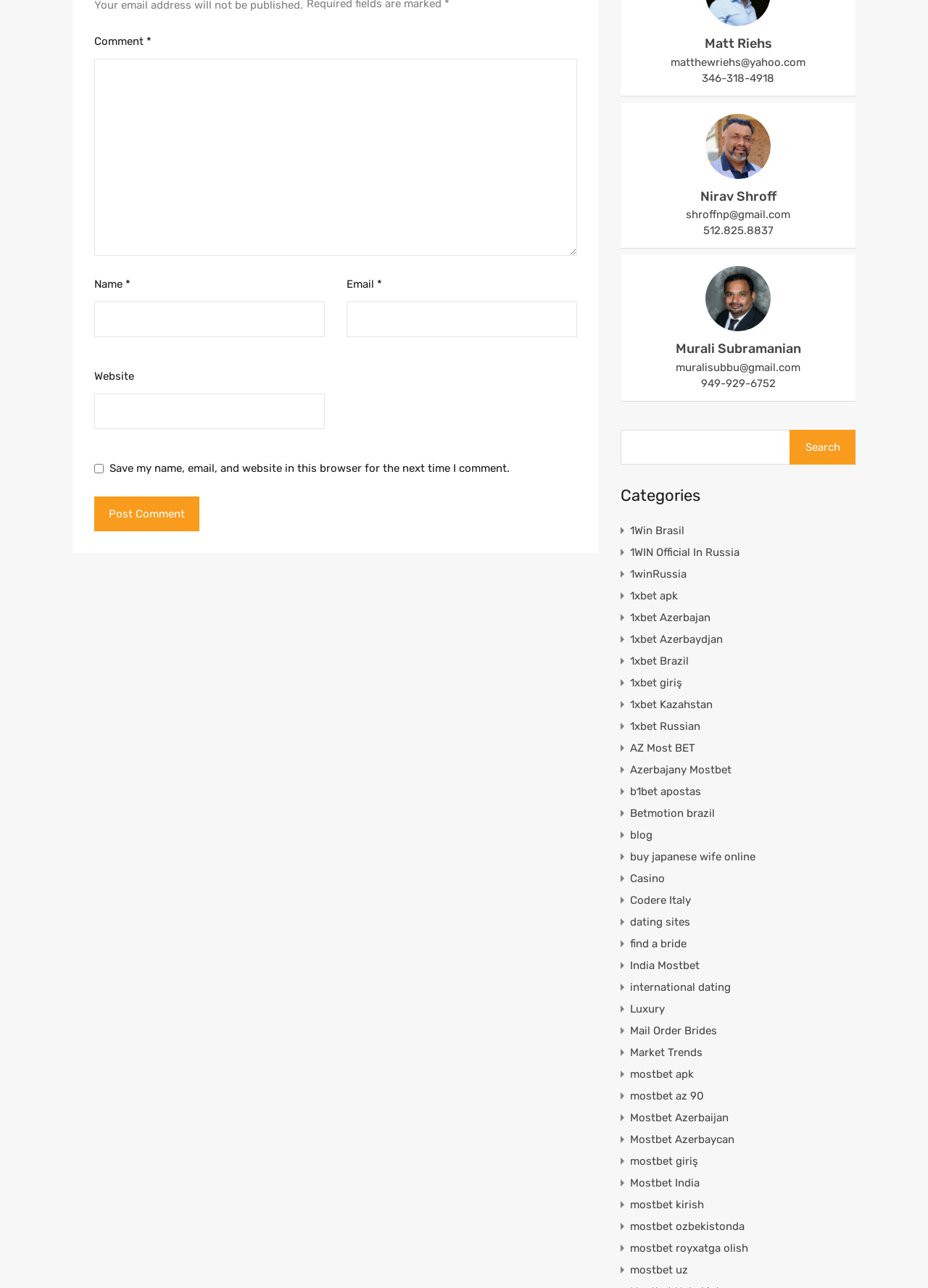Please locate the bounding box coordinates of the element that should be clicked to achieve the given instruction: "Enter a comment".

[0.102, 0.046, 0.622, 0.199]